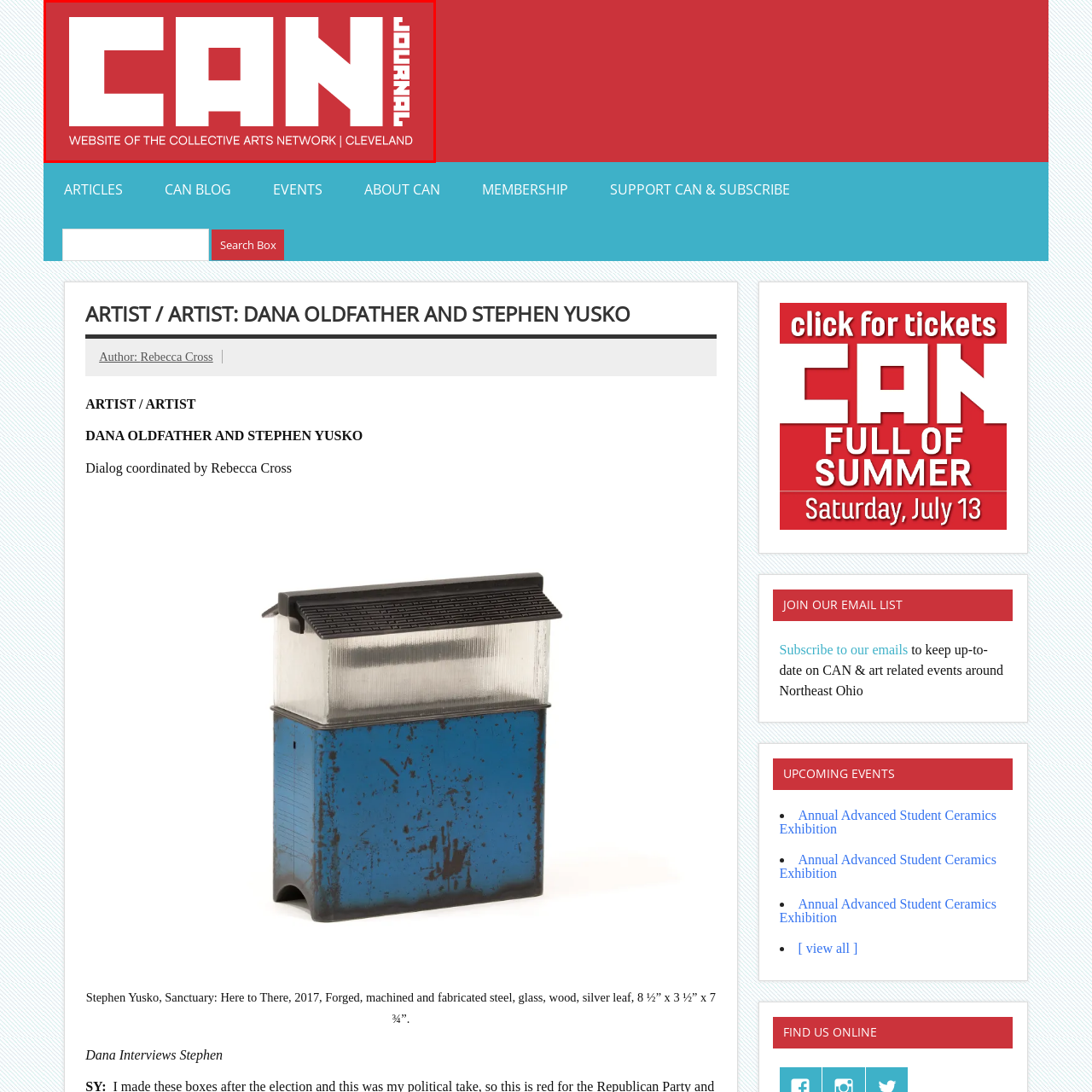What is the location mentioned in the tagline?
Examine the content inside the red bounding box and give a comprehensive answer to the question.

The tagline 'WEBSITE OF THE COLLECTIVE ARTS NETWORK | CLEVELAND' explicitly mentions the location 'Cleveland', which emphasizes the connection of the Collective Arts Network to the local arts community.